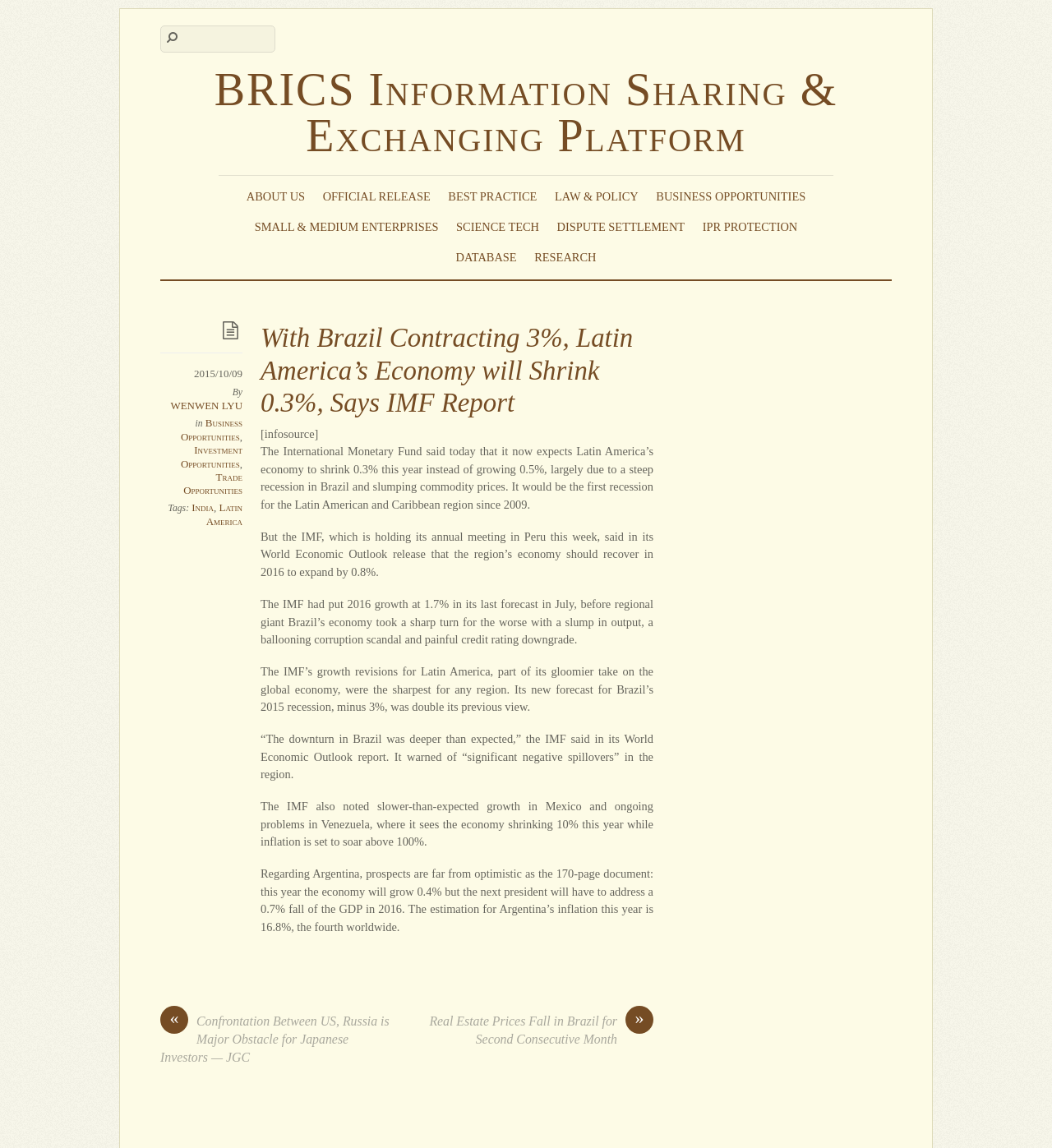Can you determine the bounding box coordinates of the area that needs to be clicked to fulfill the following instruction: "Read about BRICS Information Sharing & Exchanging Platform"?

[0.204, 0.056, 0.796, 0.14]